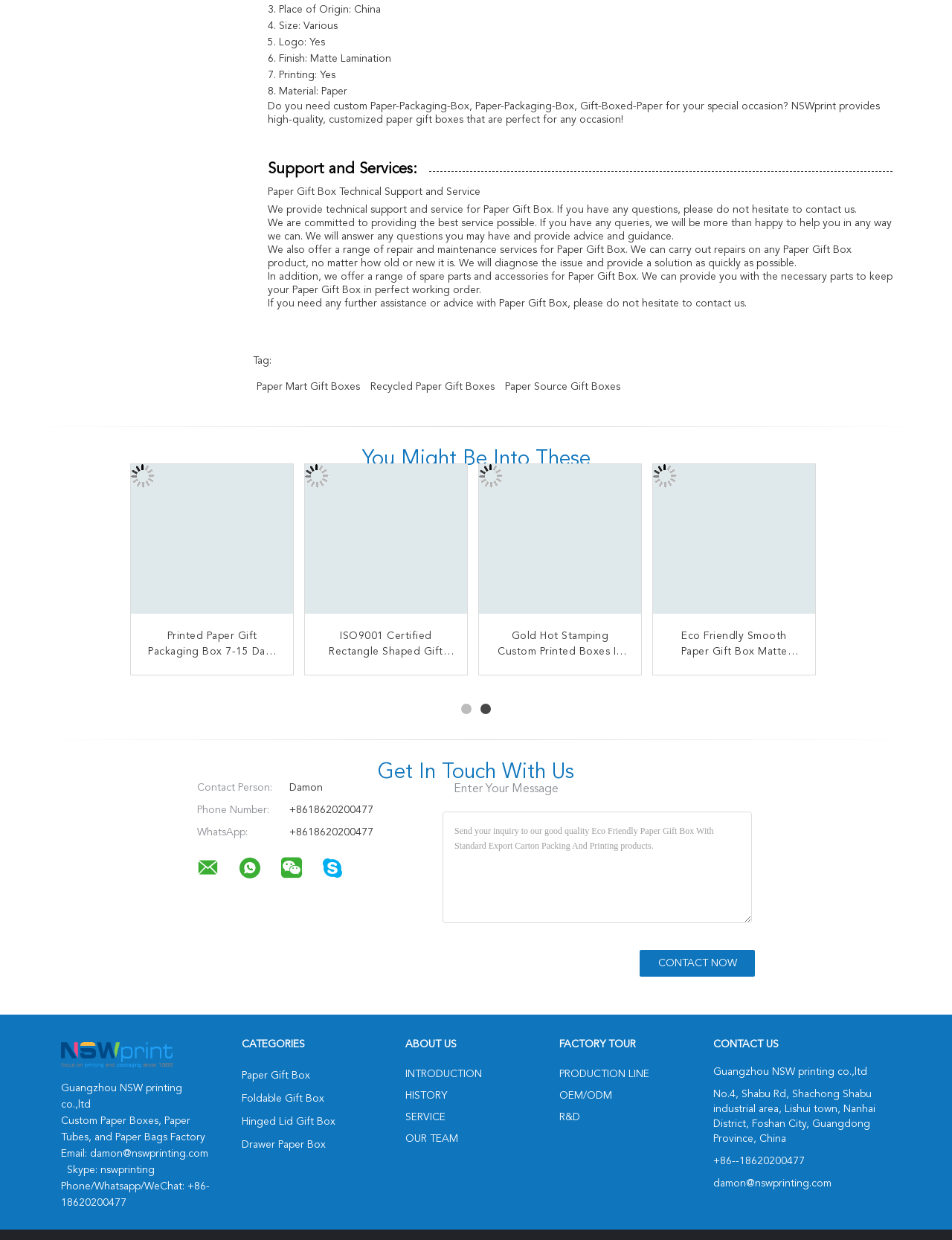What is the company name of the paper gift box manufacturer?
Observe the image and answer the question with a one-word or short phrase response.

Guangzhou NSW printing co.,ltd